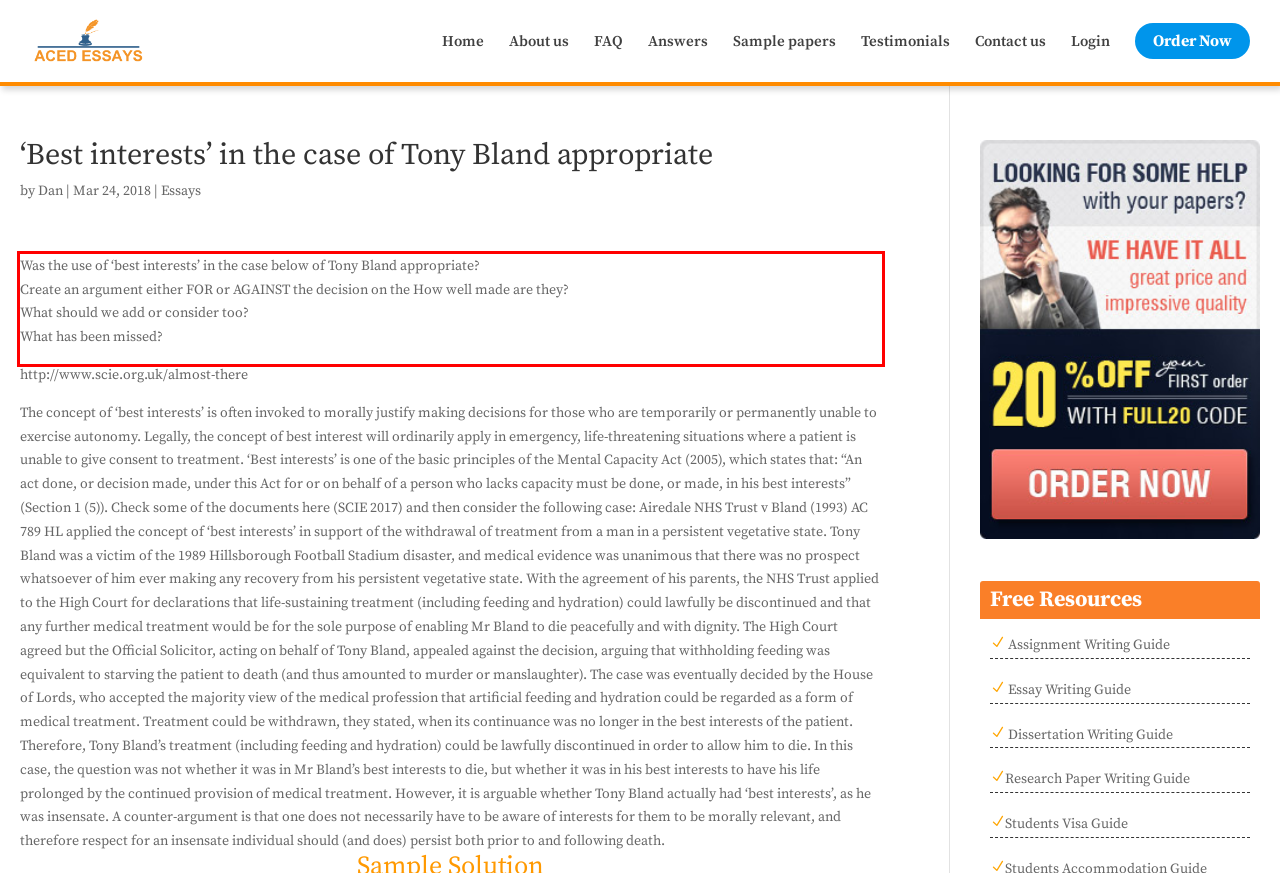Please identify the text within the red rectangular bounding box in the provided webpage screenshot.

Was the use of ‘best interests’ in the case below of Tony Bland appropriate? Create an argument either FOR or AGAINST the decision on the How well made are they? What should we add or consider too? What has been missed?